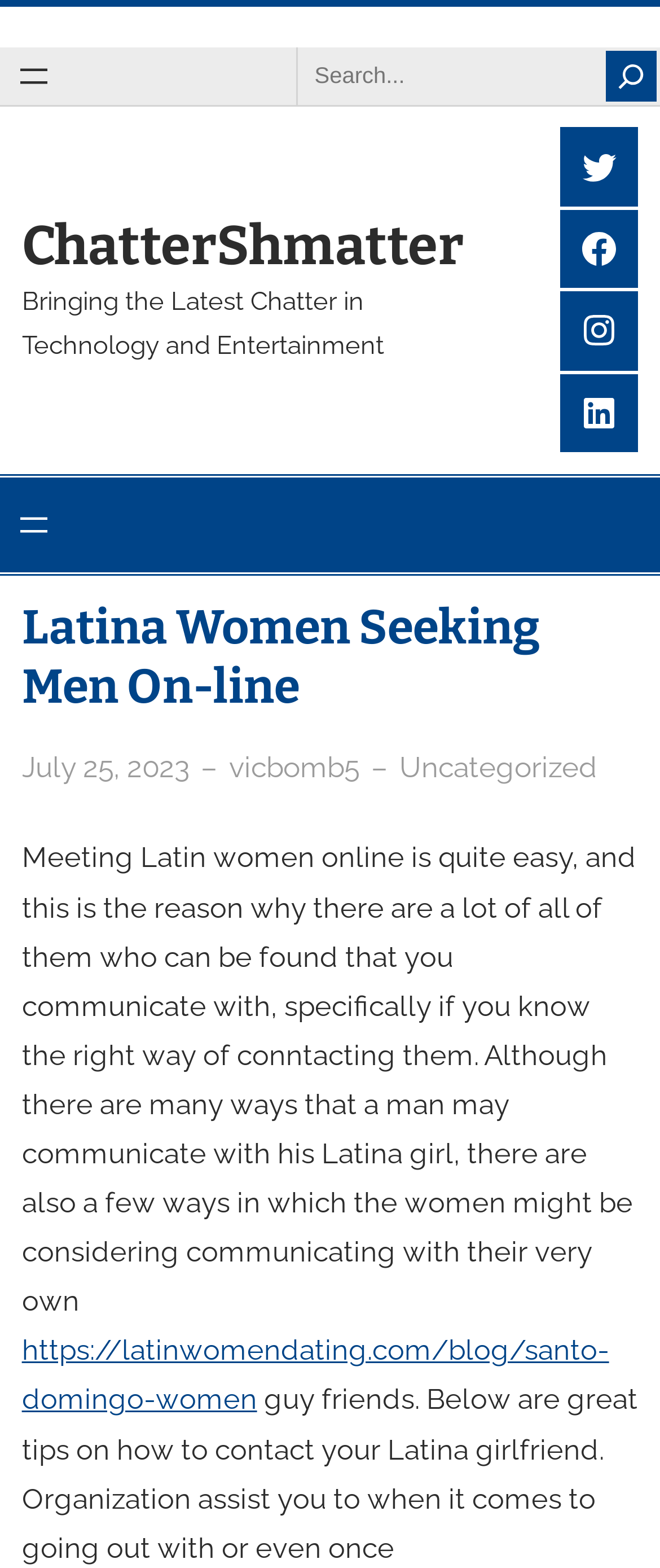Determine the bounding box coordinates for the area you should click to complete the following instruction: "Follow on Twitter".

[0.848, 0.081, 0.967, 0.132]